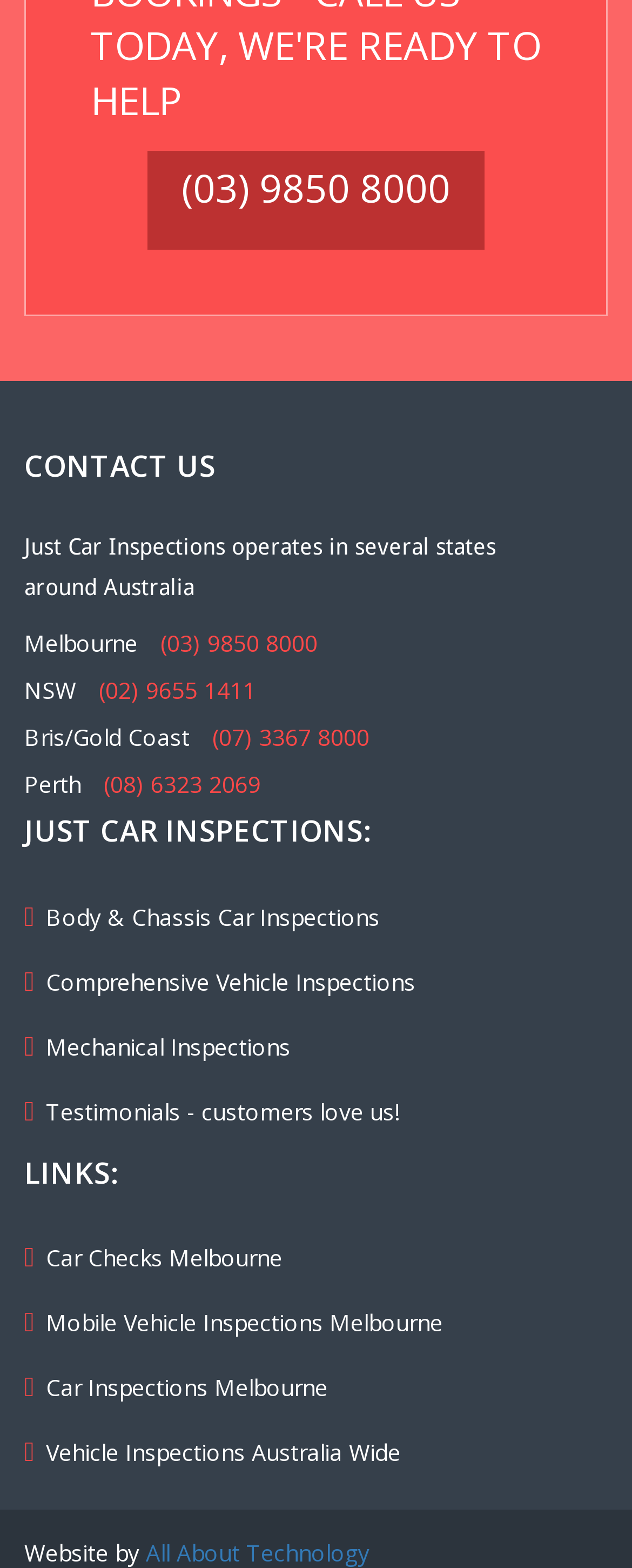Please identify the bounding box coordinates of the clickable region that I should interact with to perform the following instruction: "Check Testimonials". The coordinates should be expressed as four float numbers between 0 and 1, i.e., [left, top, right, bottom].

[0.038, 0.694, 0.962, 0.725]